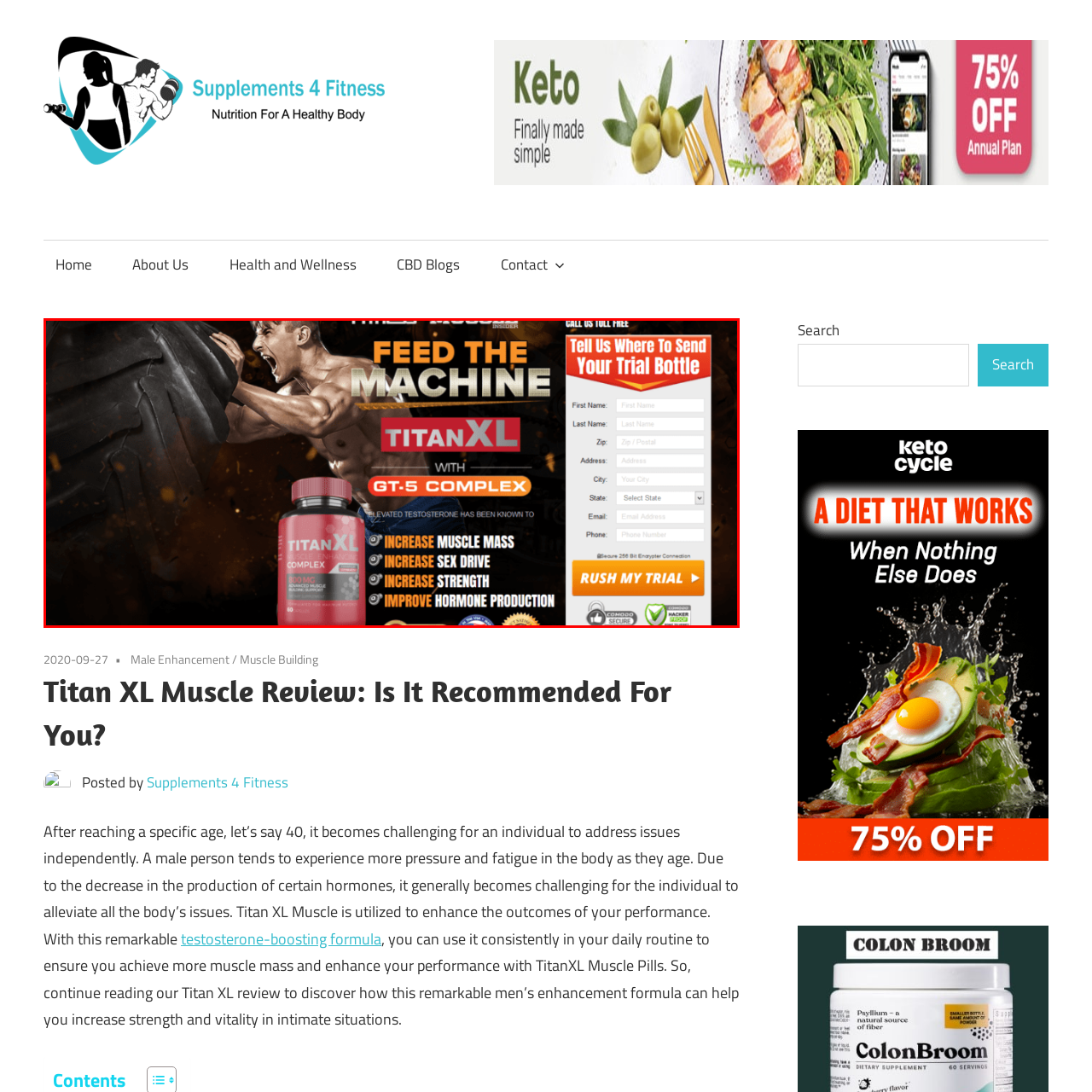What is the benefit of using Titan XL according to the advertisement?
Please analyze the image within the red bounding box and offer a comprehensive answer to the question.

The image highlights the key benefits of using Titan XL, which include 'INCREASE MUSCLE MASS', 'INCREASE SEX DRIVE', 'INCREASE STRENGTH', and 'IMPROVE HORMONE PRODUCTION', indicating that one of the benefits is to increase muscle mass.